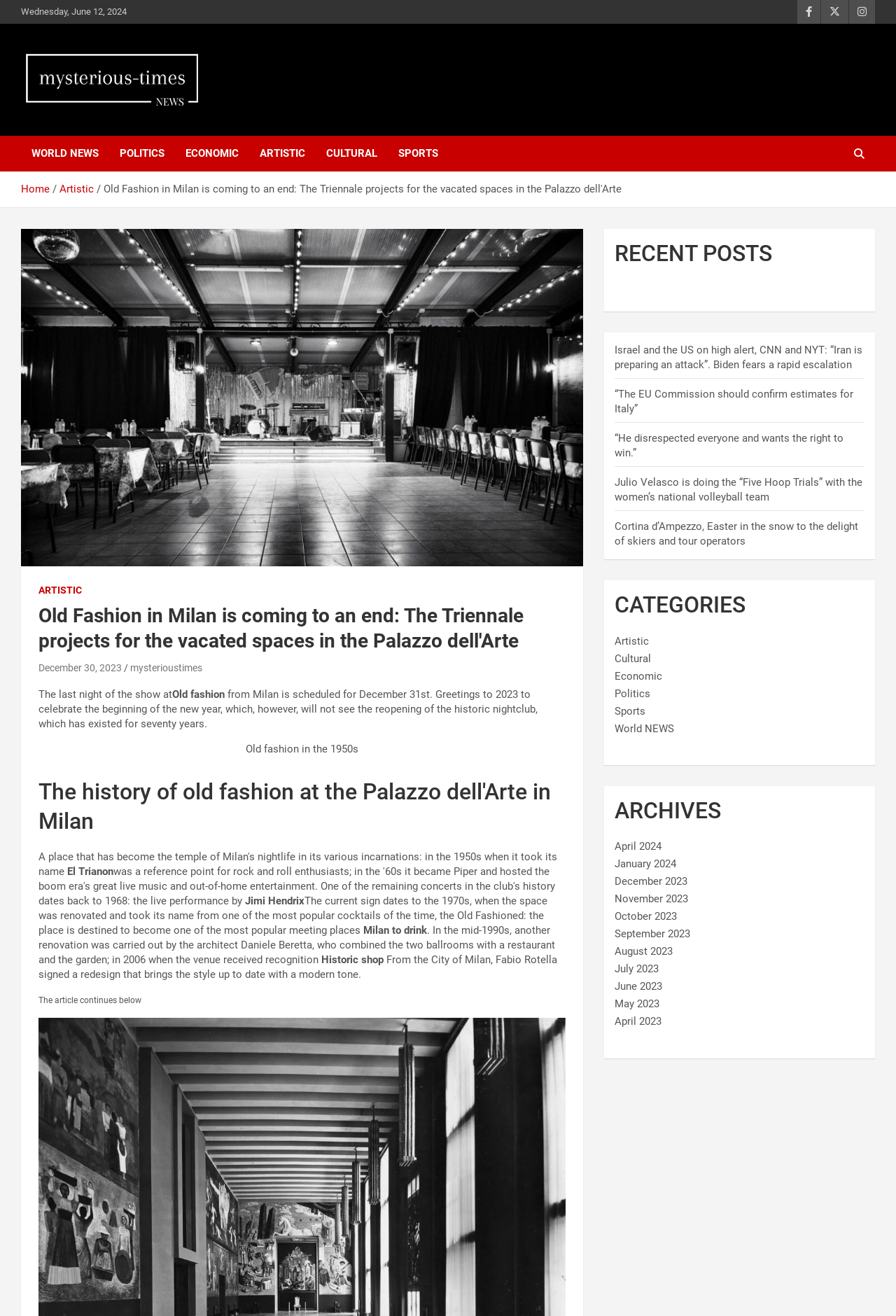Determine the bounding box for the UI element as described: "December 30, 2023". The coordinates should be represented as four float numbers between 0 and 1, formatted as [left, top, right, bottom].

[0.043, 0.503, 0.136, 0.511]